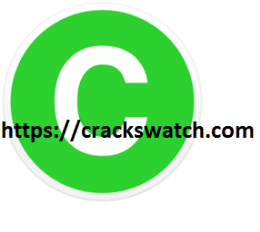Explain what is happening in the image with as much detail as possible.

The image features a prominent green circular logo, which prominently displays the letter "C" in white. This design appears modern and bold, conveying a sense of simplicity and clarity. Below the logo, there is a URL, "https://crackswatch.com," suggesting that this image is linked to a website possibly related to software or product access, specifically mentioning cracked software. The clean, vibrant design of the logo may be aimed at attracting attention and enhancing brand recognition for the content associated with the website.